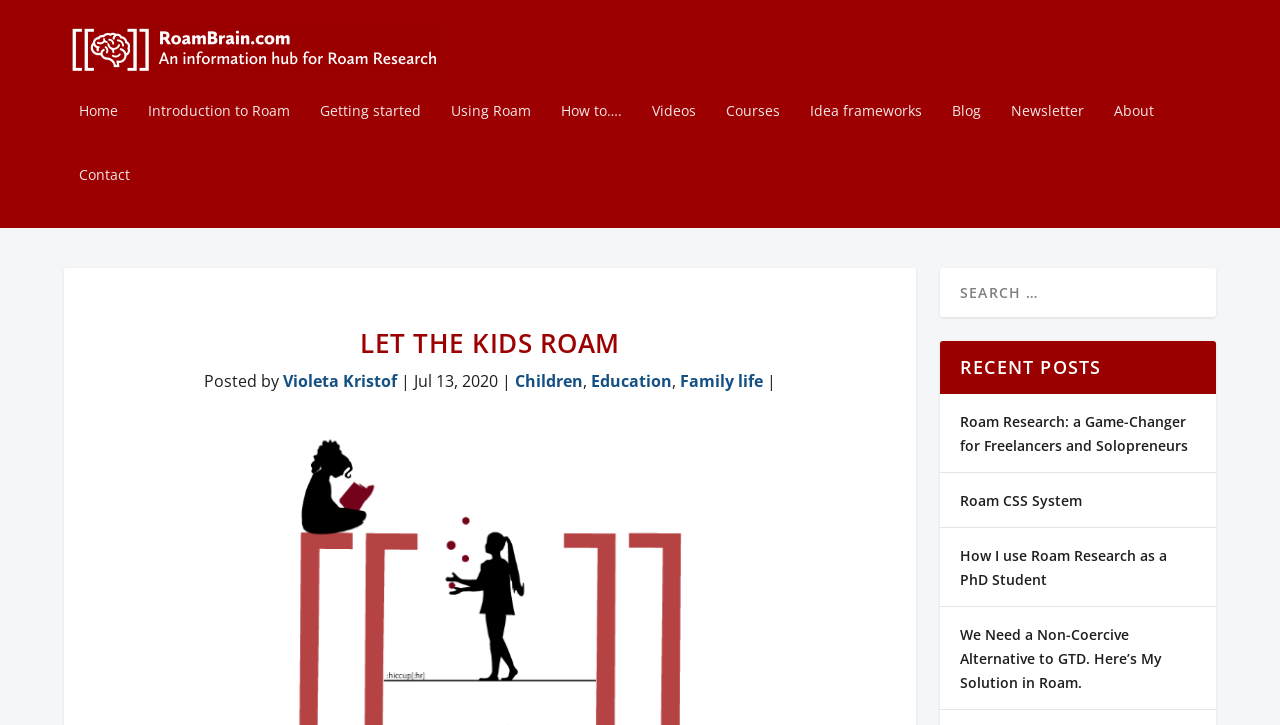Bounding box coordinates are specified in the format (top-left x, top-left y, bottom-right x, bottom-right y). All values are floating point numbers bounded between 0 and 1. Please provide the bounding box coordinate of the region this sentence describes: parent_node: Home

[0.05, 0.03, 0.349, 0.108]